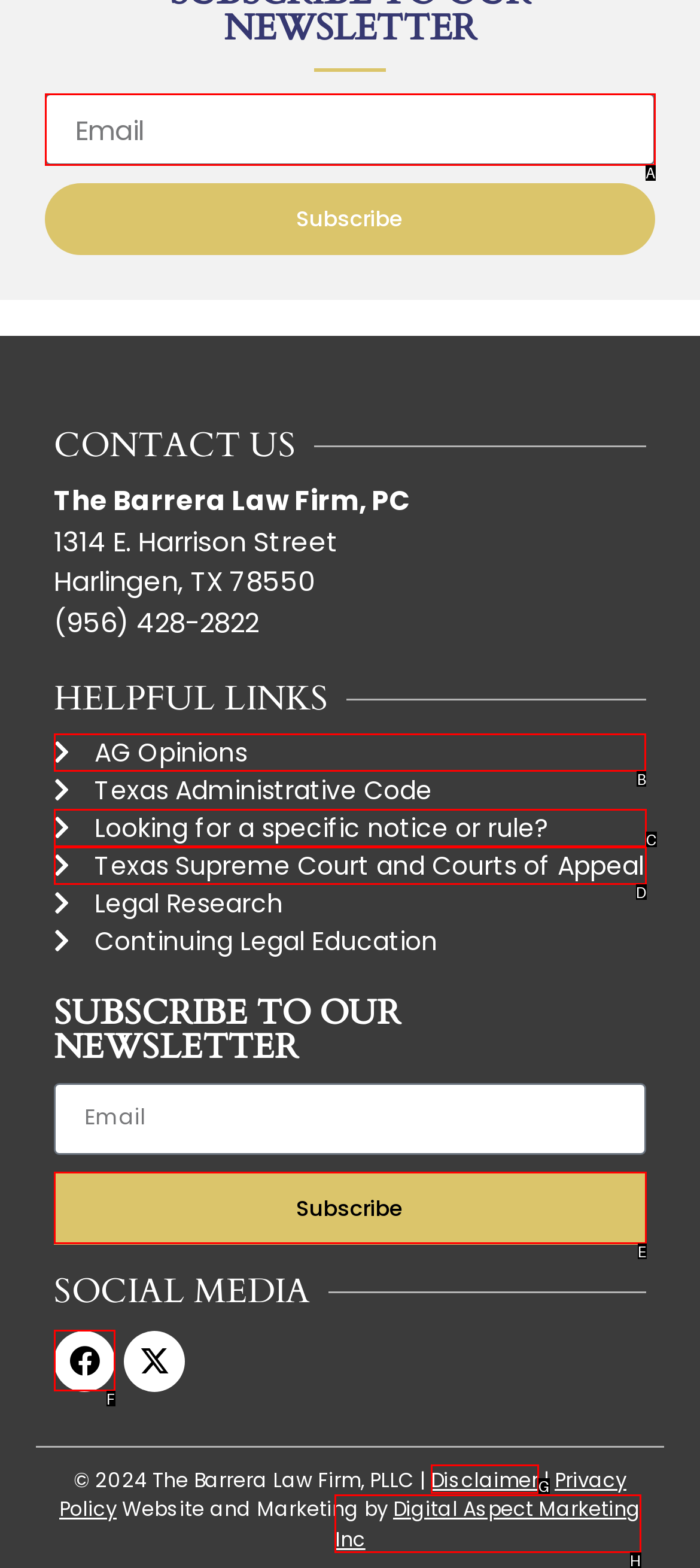What option should you select to complete this task: Visit AG Opinions? Indicate your answer by providing the letter only.

B